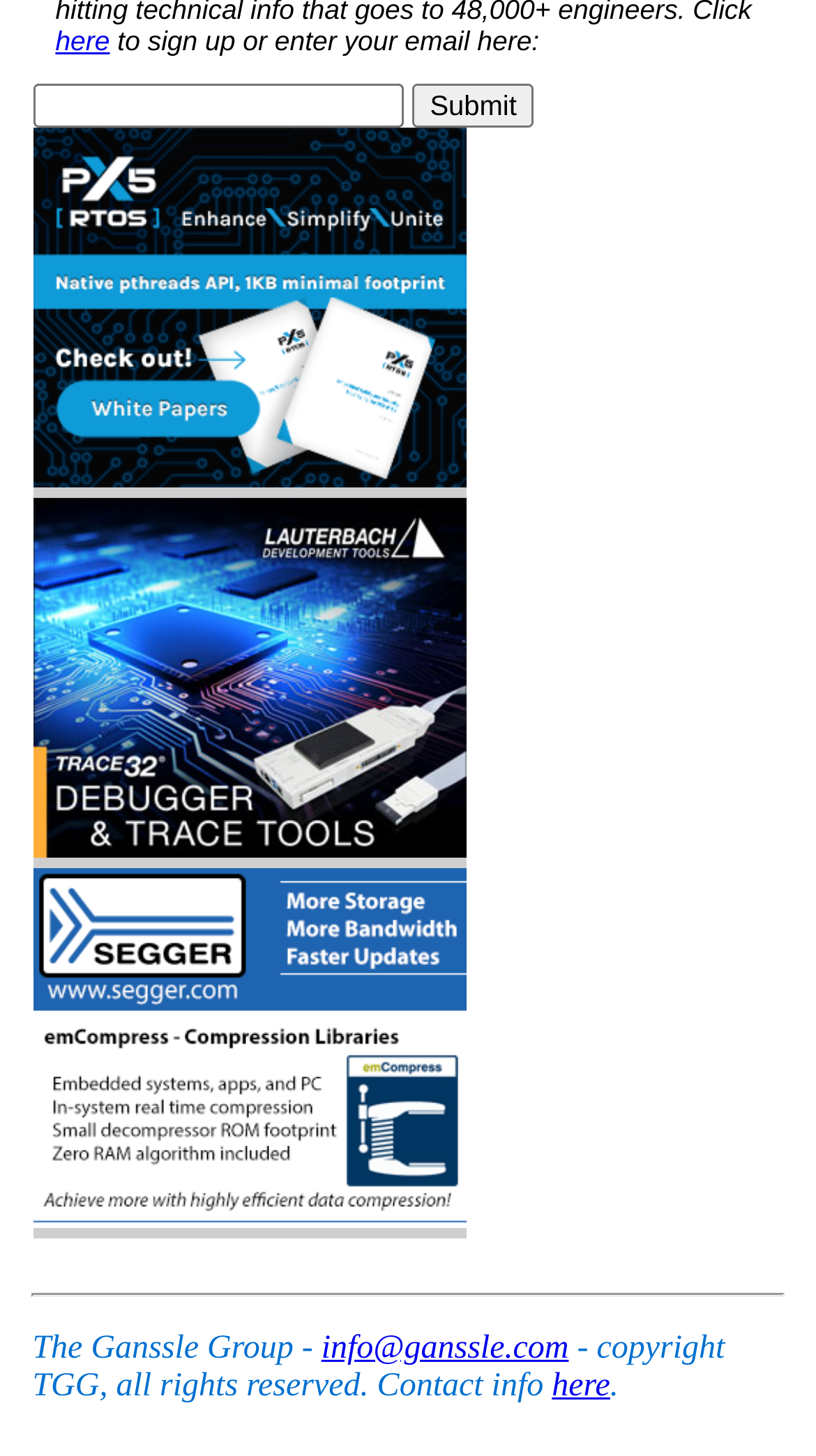Identify the bounding box coordinates for the UI element described by the following text: "here". Provide the coordinates as four float numbers between 0 and 1, in the format [left, top, right, bottom].

[0.068, 0.017, 0.135, 0.039]